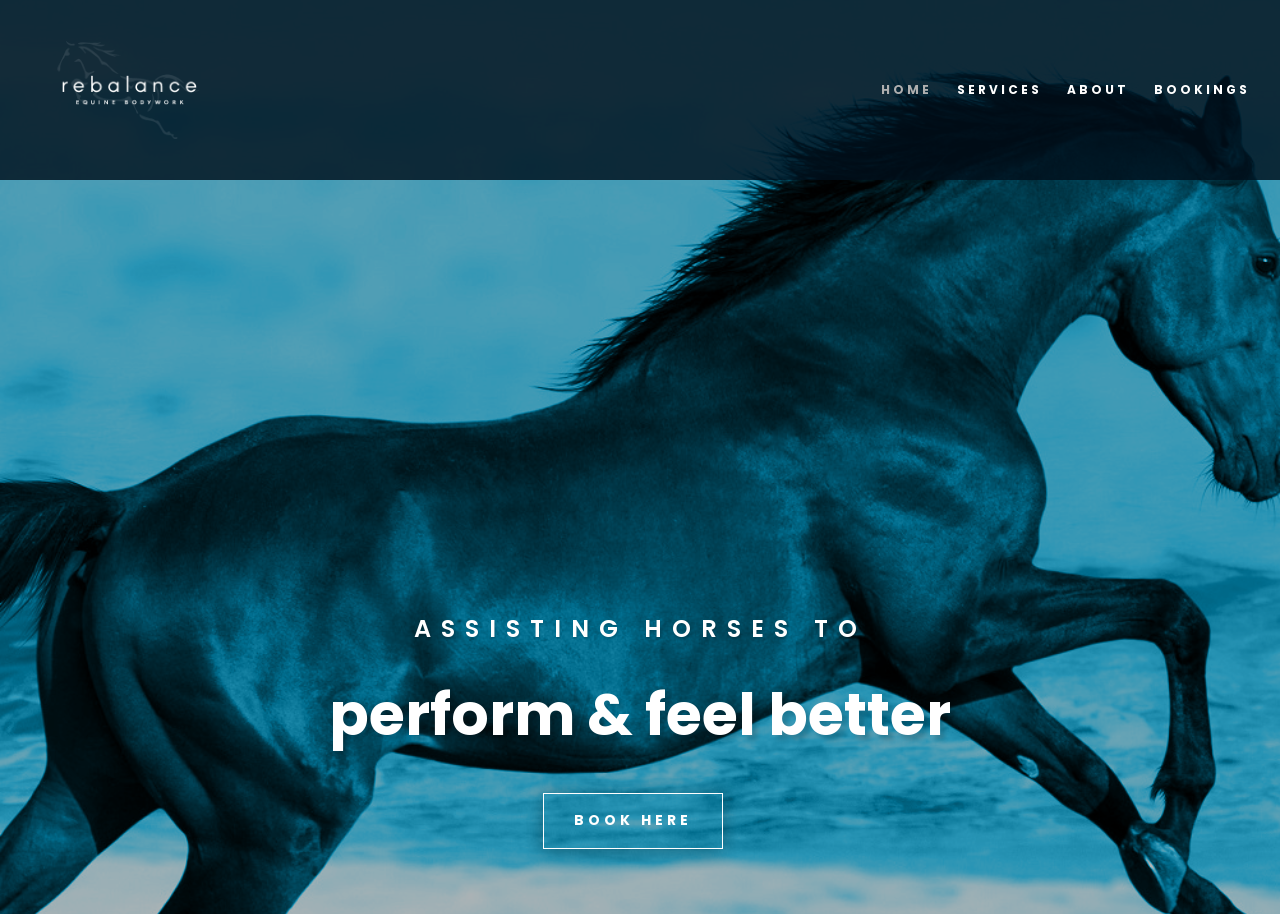Answer the following in one word or a short phrase: 
How many navigation links are there at the top of the webpage?

4